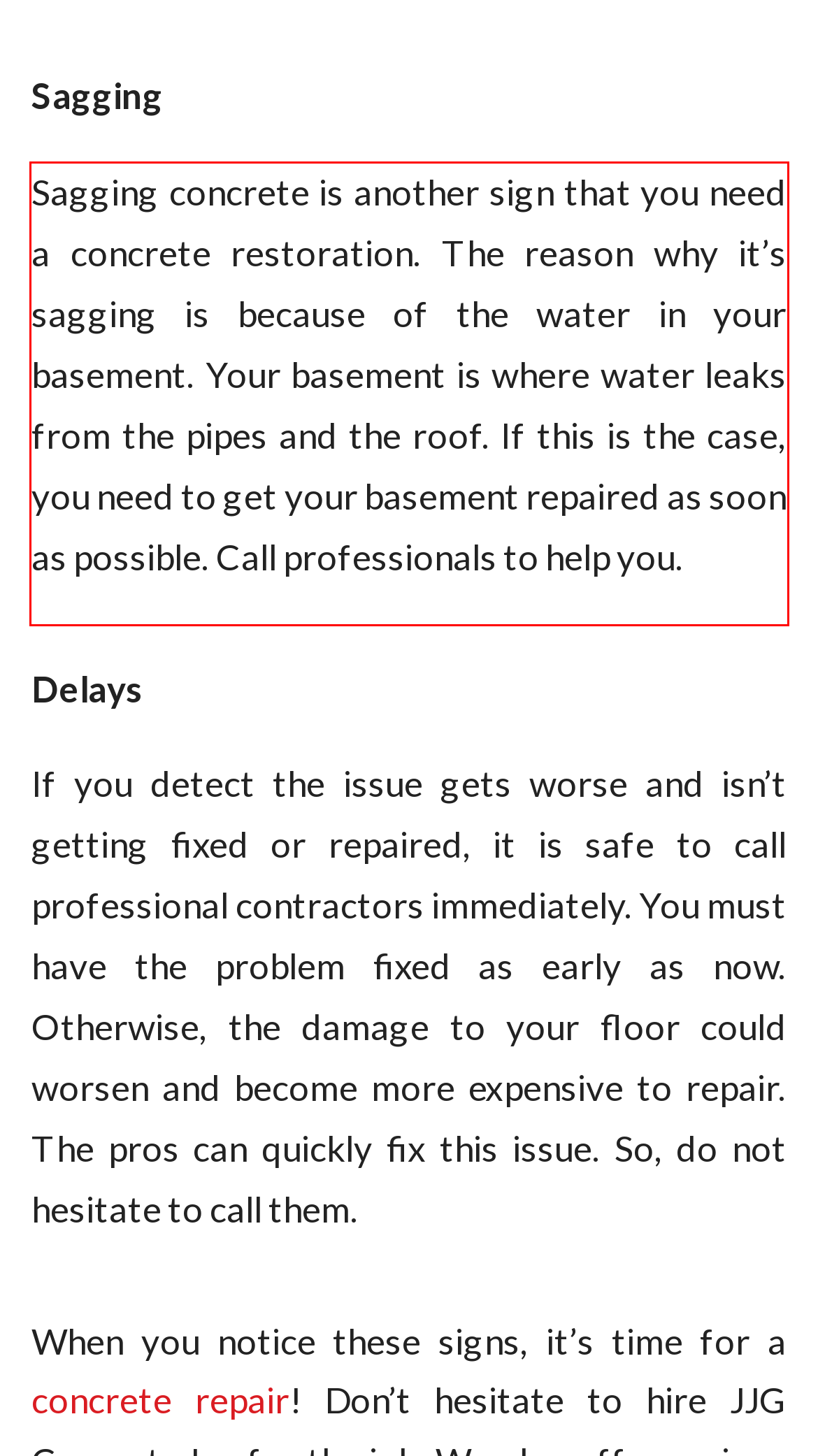Inspect the webpage screenshot that has a red bounding box and use OCR technology to read and display the text inside the red bounding box.

Sagging concrete is another sign that you need a concrete restoration. The reason why it’s sagging is because of the water in your basement. Your basement is where water leaks from the pipes and the roof. If this is the case, you need to get your basement repaired as soon as possible. Call professionals to help you.